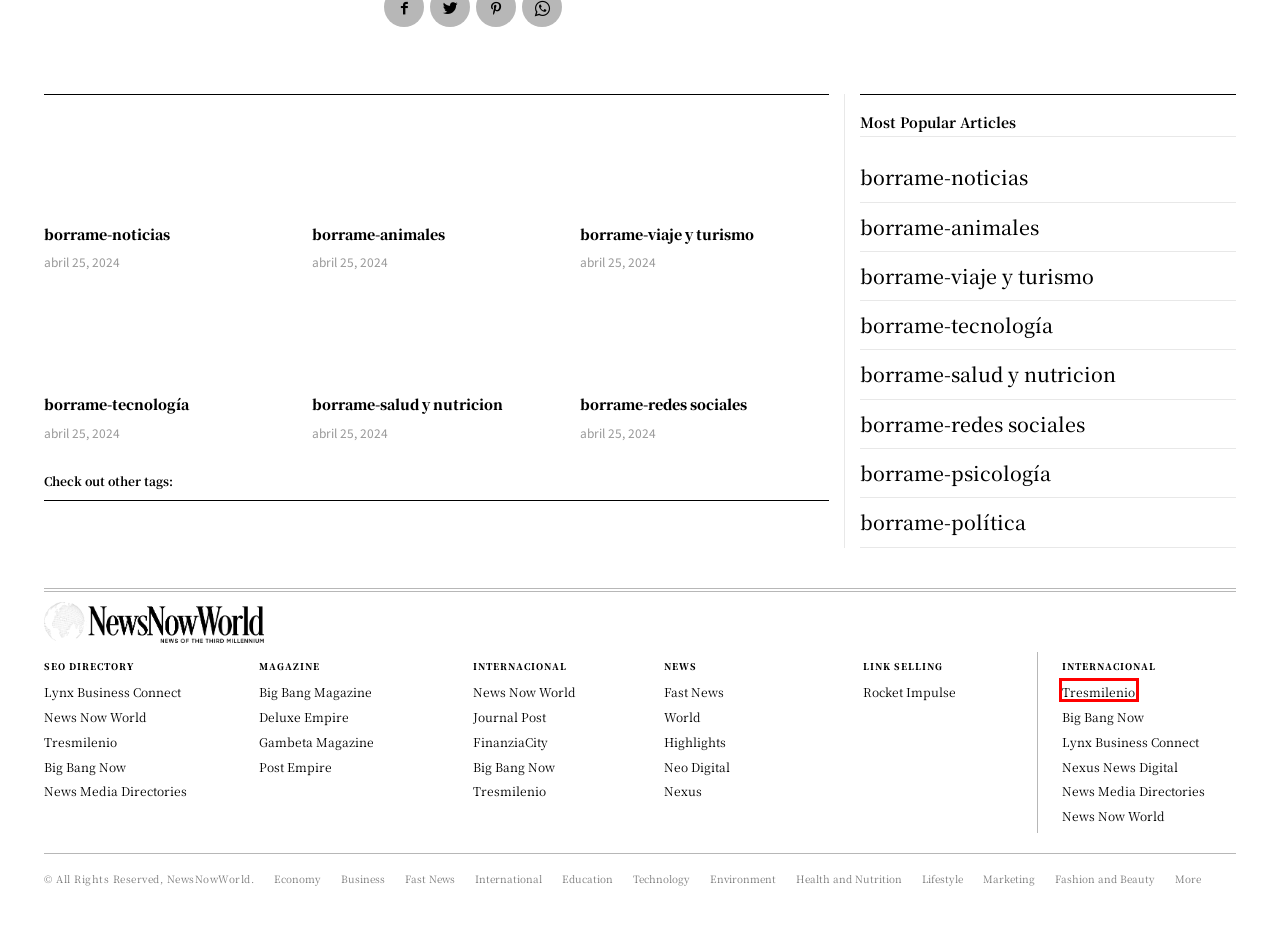Using the screenshot of a webpage with a red bounding box, pick the webpage description that most accurately represents the new webpage after the element inside the red box is clicked. Here are the candidates:
A. Home | Big Bang Now
B. Nexus News Hub | International News
C. My WordPress -
D. Homepage - Post Empire
E. Noticias TresMilenio | Portal de Noticias Online
F. borrame-psicología - News Now World
G. Tresmilenio News | Online News Portal
H. borrame-salud y nutricion - News Now World

E